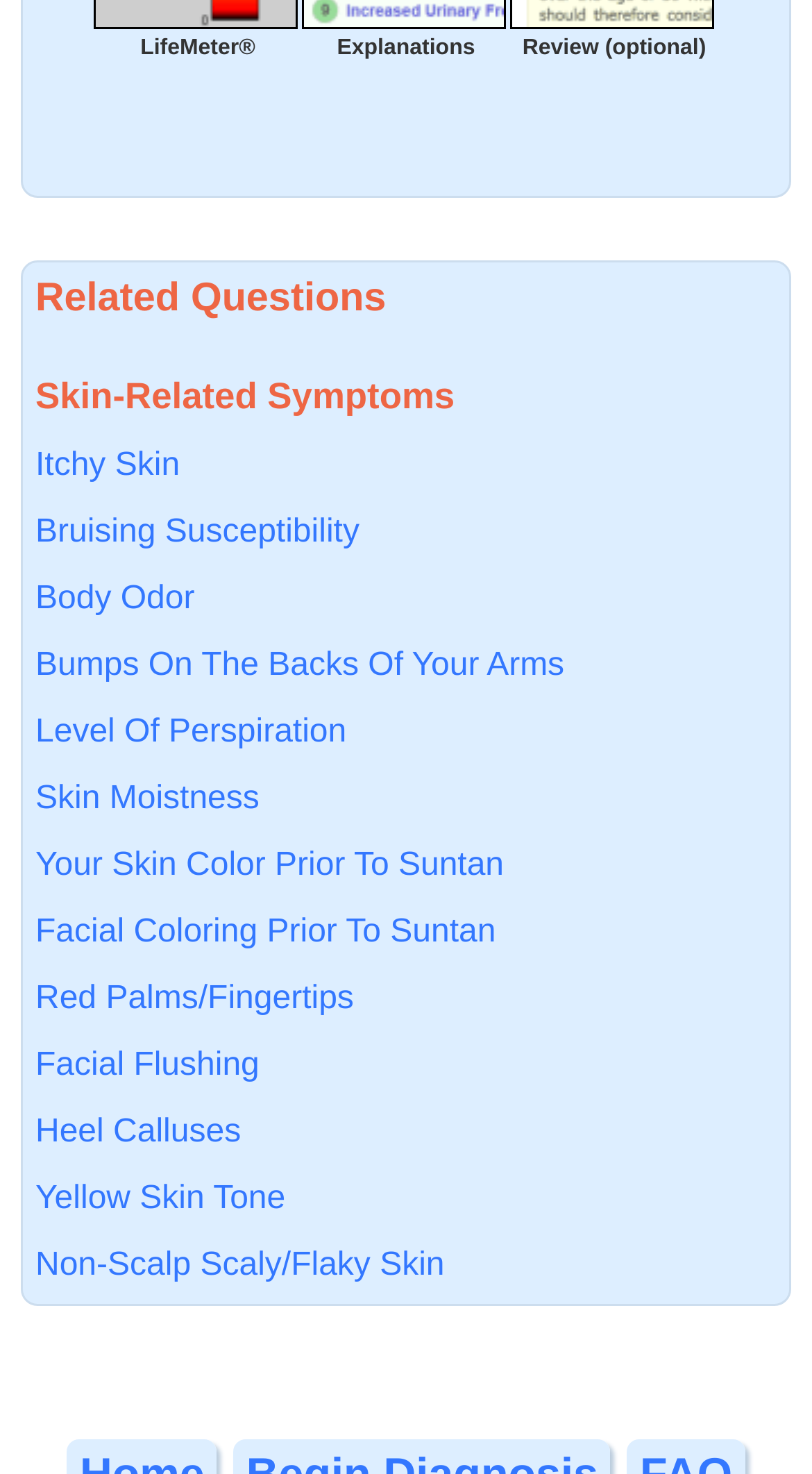Give a short answer using one word or phrase for the question:
What is the optional review process?

Doctor Review